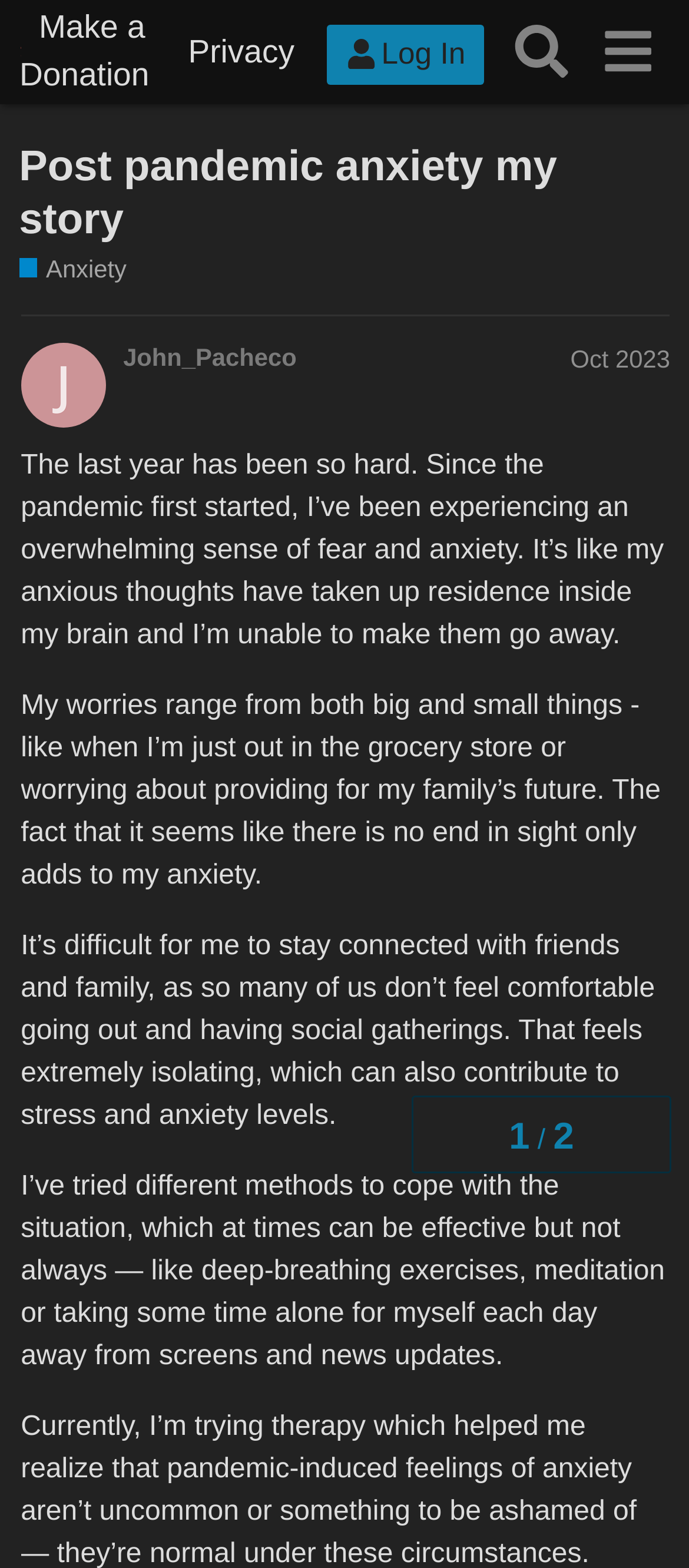Can you find the bounding box coordinates for the element to click on to achieve the instruction: "Click the 'menu' button"?

[0.848, 0.006, 0.973, 0.06]